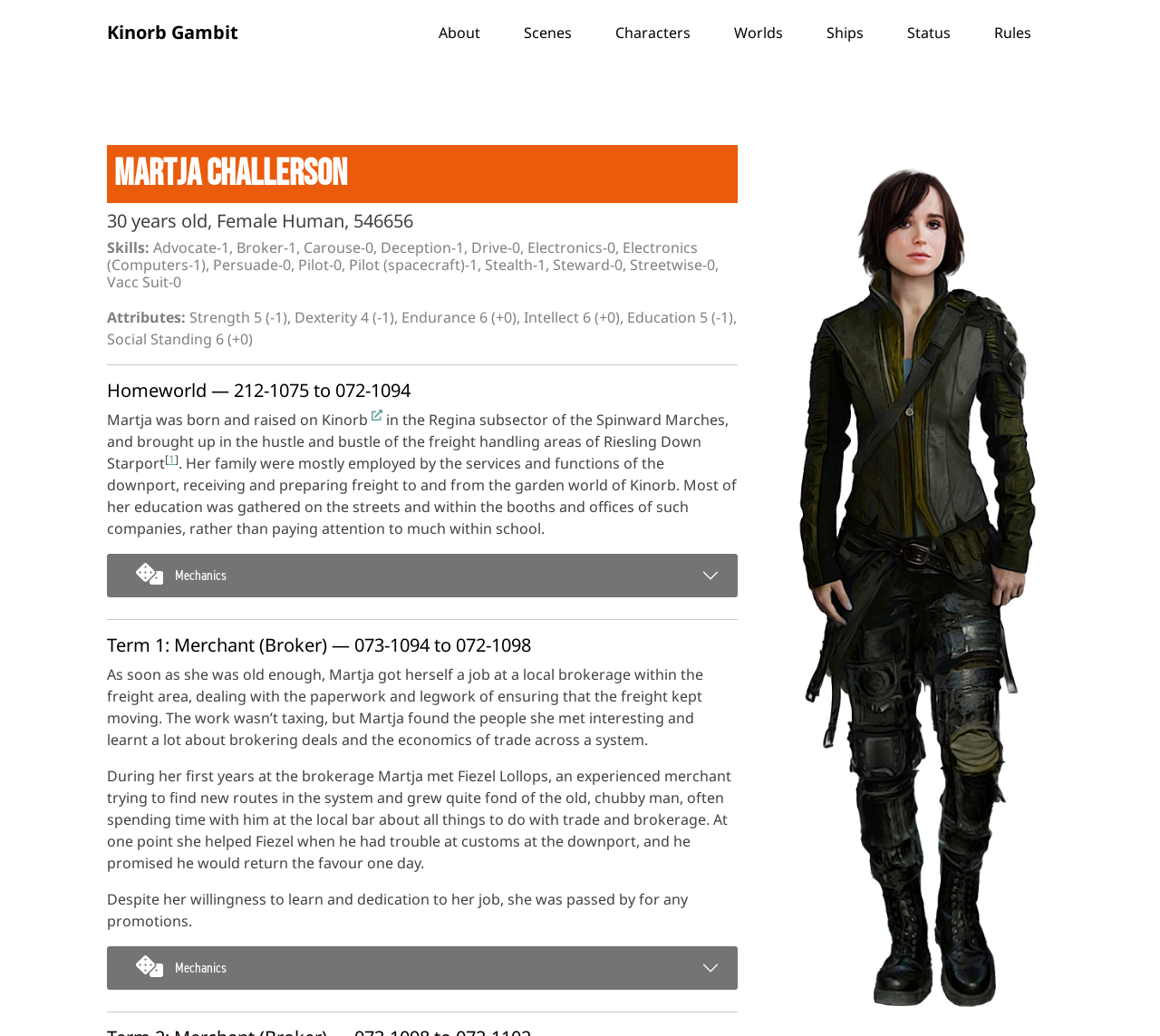Can you pinpoint the bounding box coordinates for the clickable element required for this instruction: "Expand the second 'Mechanics' section"? The coordinates should be four float numbers between 0 and 1, i.e., [left, top, right, bottom].

[0.092, 0.913, 0.636, 0.955]